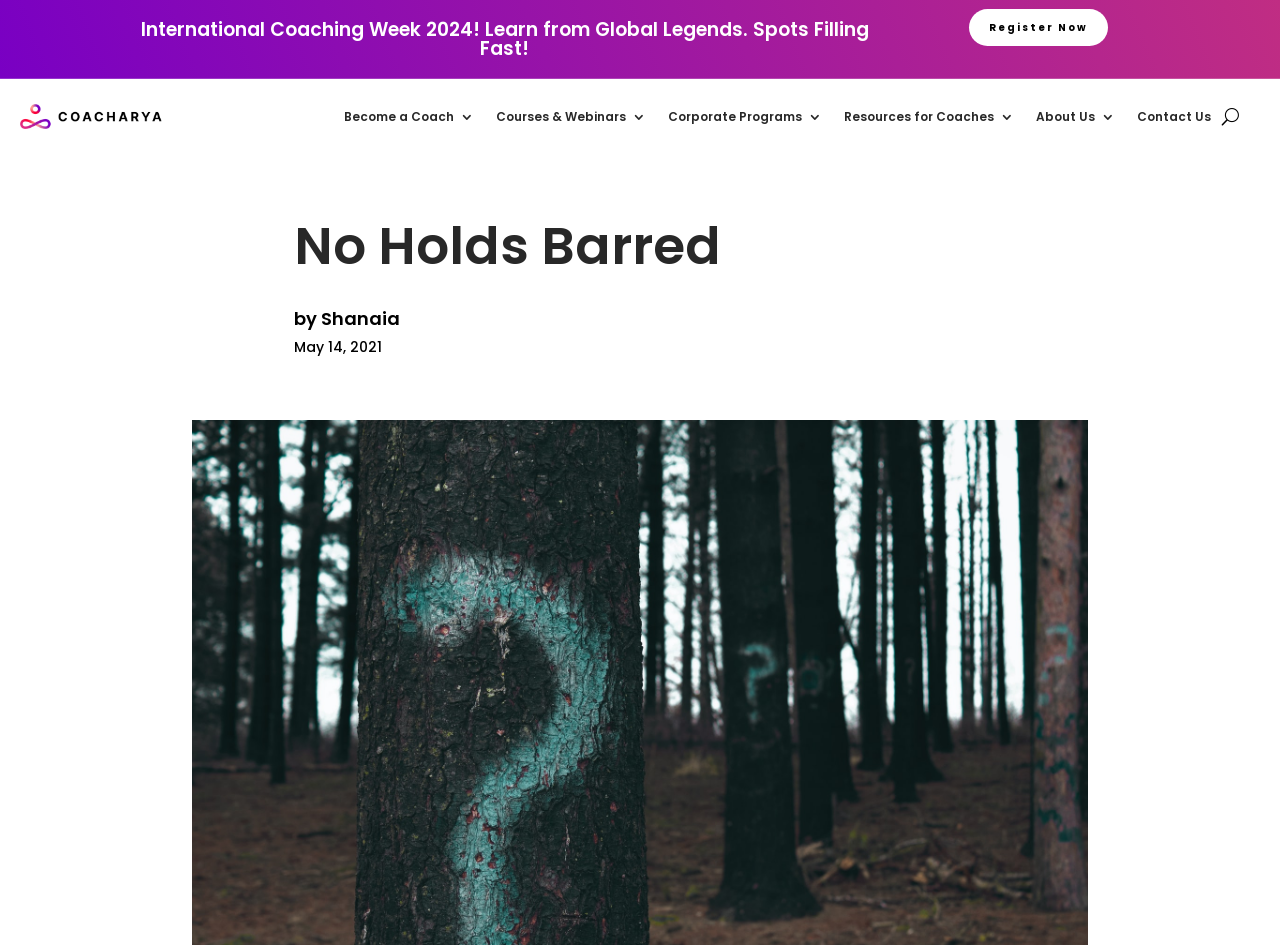Please determine the bounding box coordinates of the section I need to click to accomplish this instruction: "Read about No Holds Barred".

[0.23, 0.227, 0.77, 0.304]